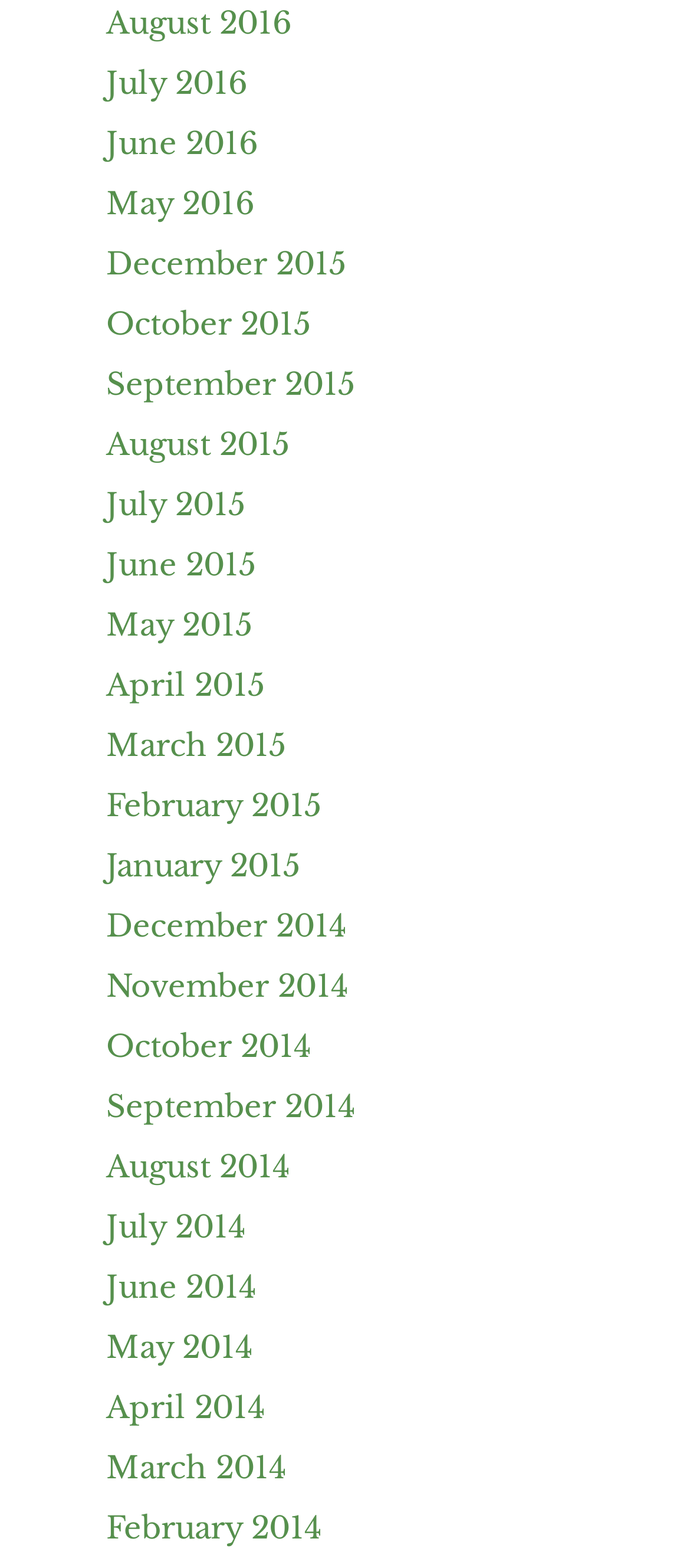Identify the bounding box coordinates of the region I need to click to complete this instruction: "view December 2014".

[0.154, 0.579, 0.503, 0.602]